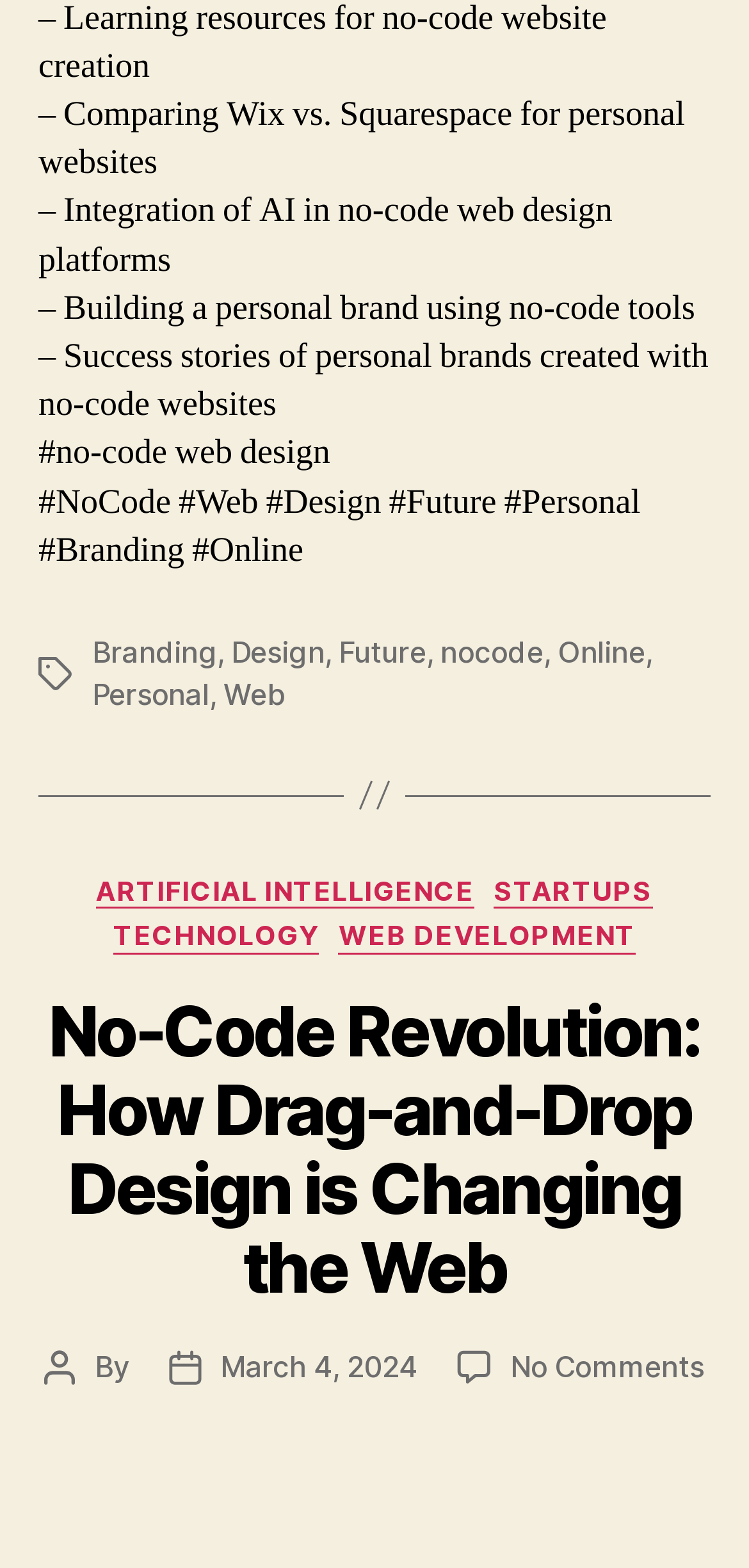What are the tags related to the article?
Based on the screenshot, give a detailed explanation to answer the question.

The tags related to the article are listed below the article heading. They are #no-code web design, #NoCode, #Web, #Design, #Future, #Personal, #Branding, and #Online.